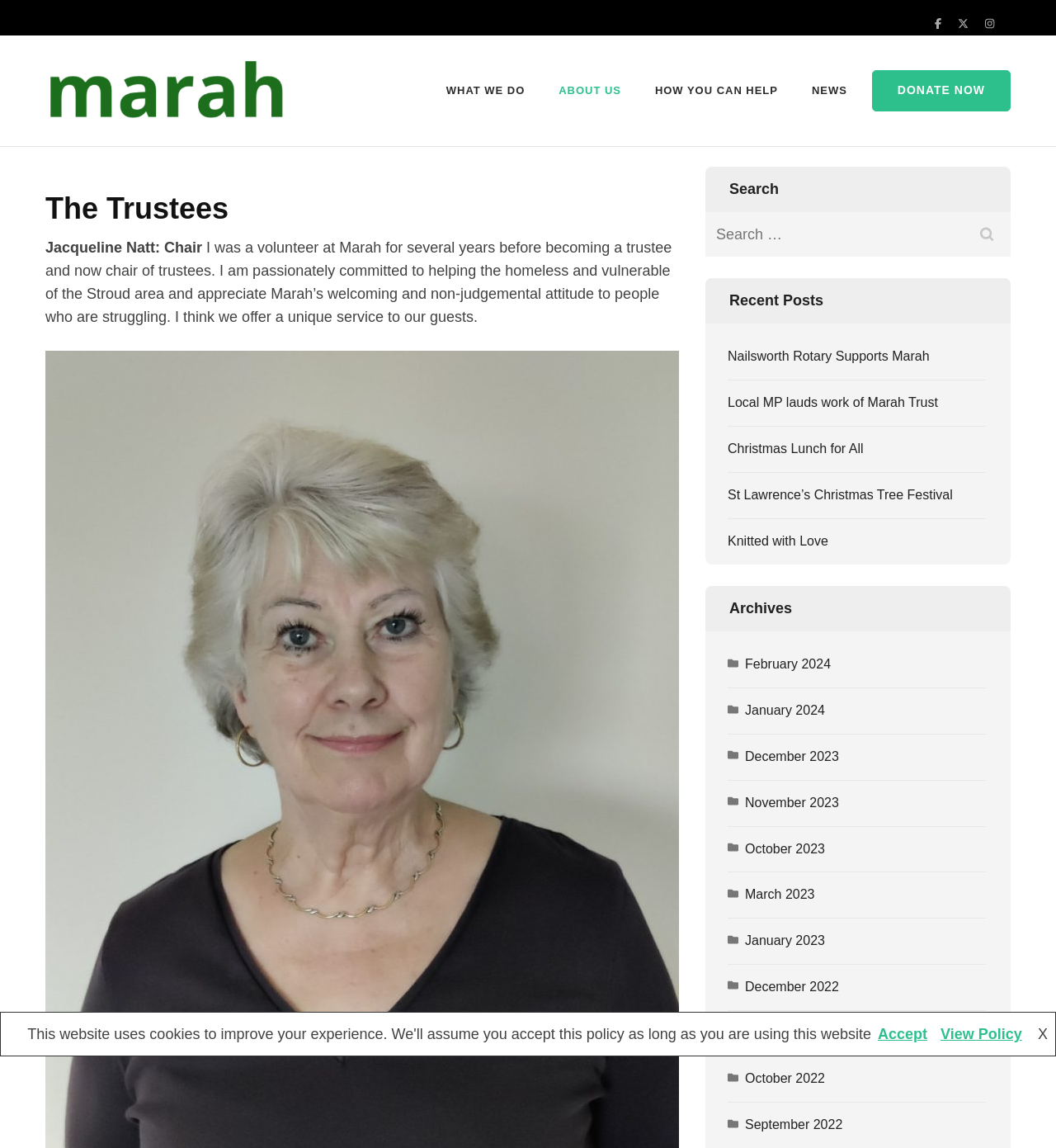Create a detailed description of the webpage's content and layout.

The webpage is about The Marah Trust, a charity organization that supports vulnerable and marginalized people in the Stroud area. At the top right corner, there are links to the organization's social media profiles, including Facebook, Twitter, and Instagram. 

Below the social media links, there is a logo of The Marah Trust, accompanied by a link to the organization's homepage. Next to the logo, there is a brief description of the organization's mission, which is to support vulnerable and marginalized people in the Stroud area.

The main navigation menu is located below the logo and description, with links to "WHAT WE DO", "ABOUT US", "HOW YOU CAN HELP", and "NEWS". 

On the right side of the page, there is a prominent "DONATE NOW" button. Below the button, there is a section about the trustees, with a heading "The Trustees" and a brief biography of Jacqueline Natt, the chair of the trustees. 

Further down the page, there is a search bar with a heading "Search" and a button to submit the search query. Below the search bar, there are sections for "Recent Posts" and "Archives", which list various news articles and blog posts from the organization. 

At the very bottom of the page, there are links to accept or view the organization's cookie policy.